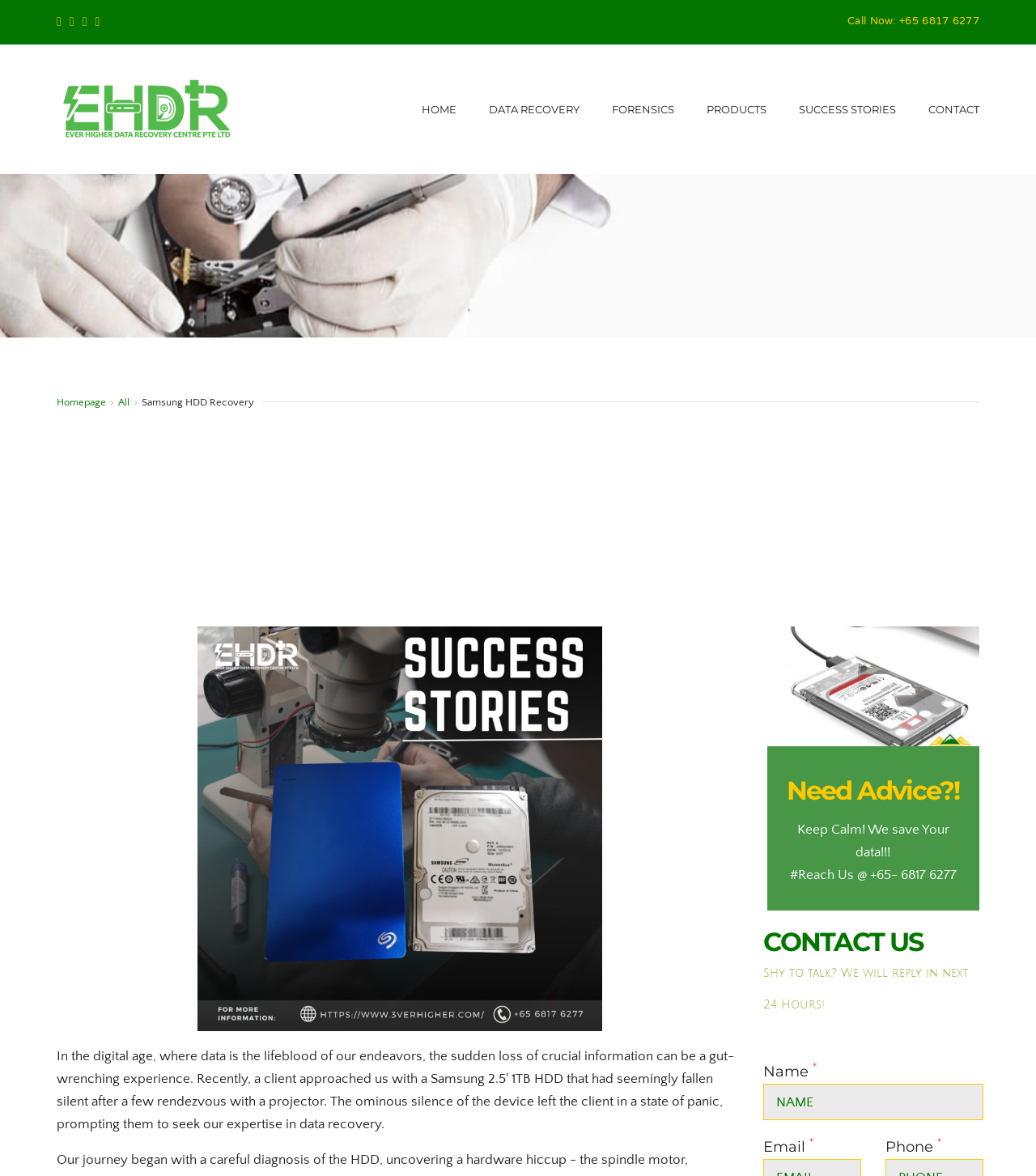What is the purpose of the contact form?
Please use the image to deliver a detailed and complete answer.

The contact form is located at the bottom of the webpage, with fields for name, email, and phone number, and a heading that says 'CONTACT US'. The purpose of the form is to allow users to reach out to the company, as indicated by the text 'Shy to talk? We will reply in next 24 Hours!'.